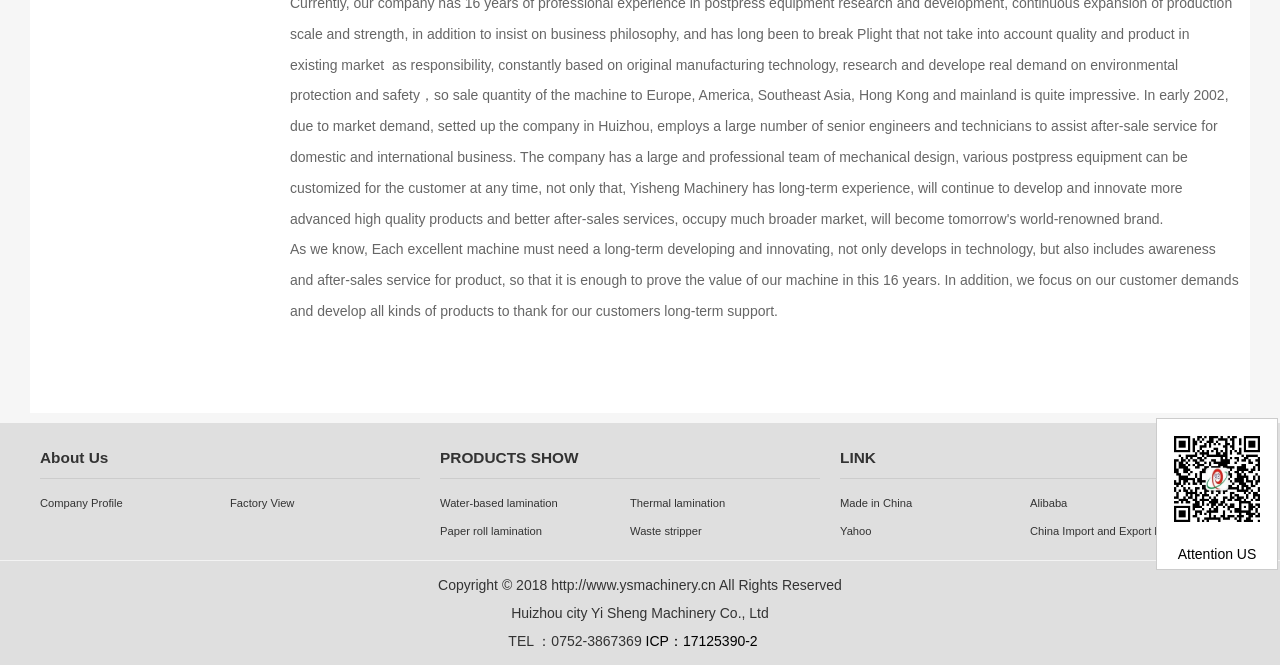Please find the bounding box coordinates (top-left x, top-left y, bottom-right x, bottom-right y) in the screenshot for the UI element described as follows: Water-based lamination

[0.344, 0.736, 0.492, 0.778]